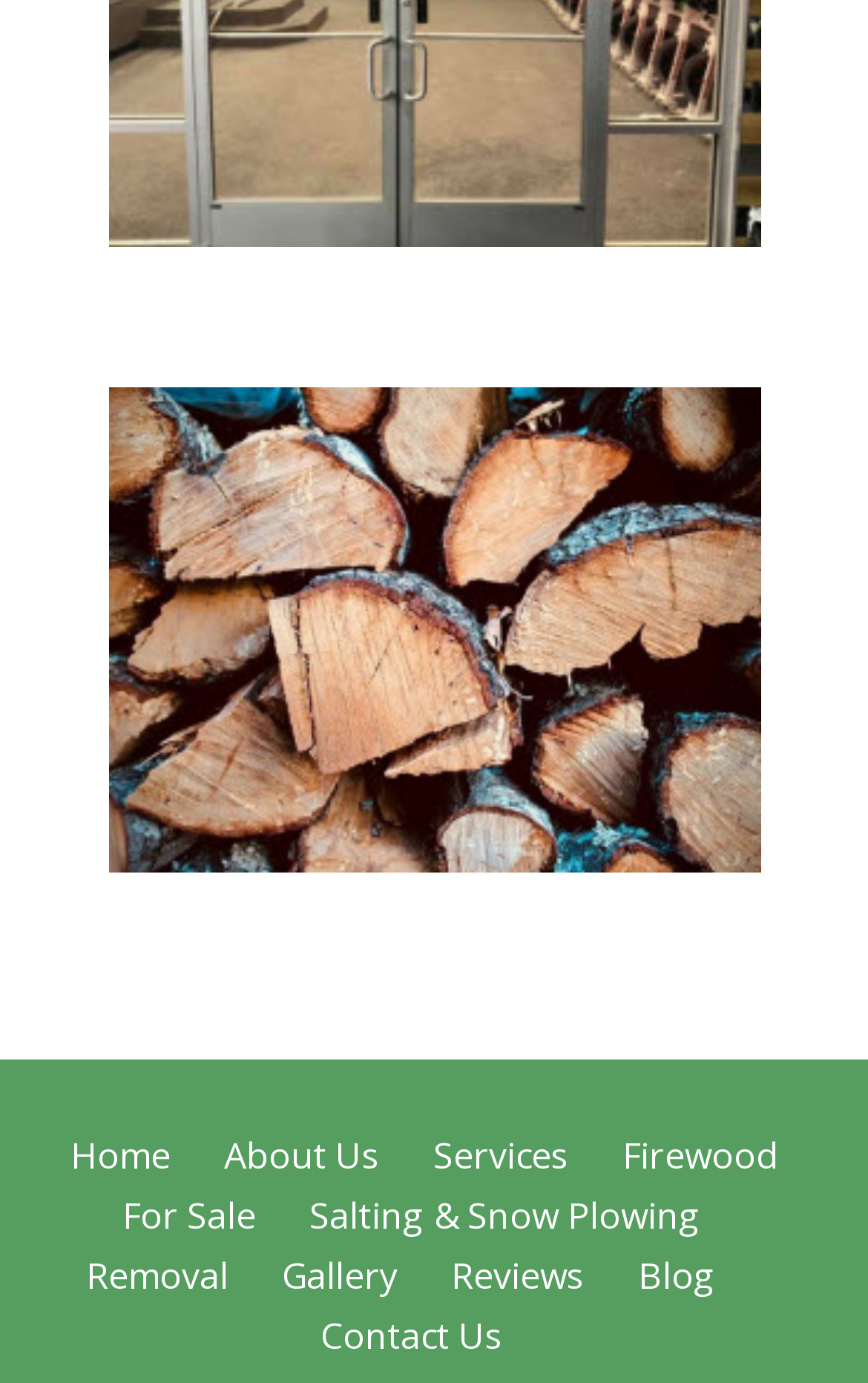Locate the UI element described by Blog in the provided webpage screenshot. Return the bounding box coordinates in the format (top-left x, top-left y, bottom-right x, bottom-right y), ensuring all values are between 0 and 1.

[0.735, 0.905, 0.824, 0.94]